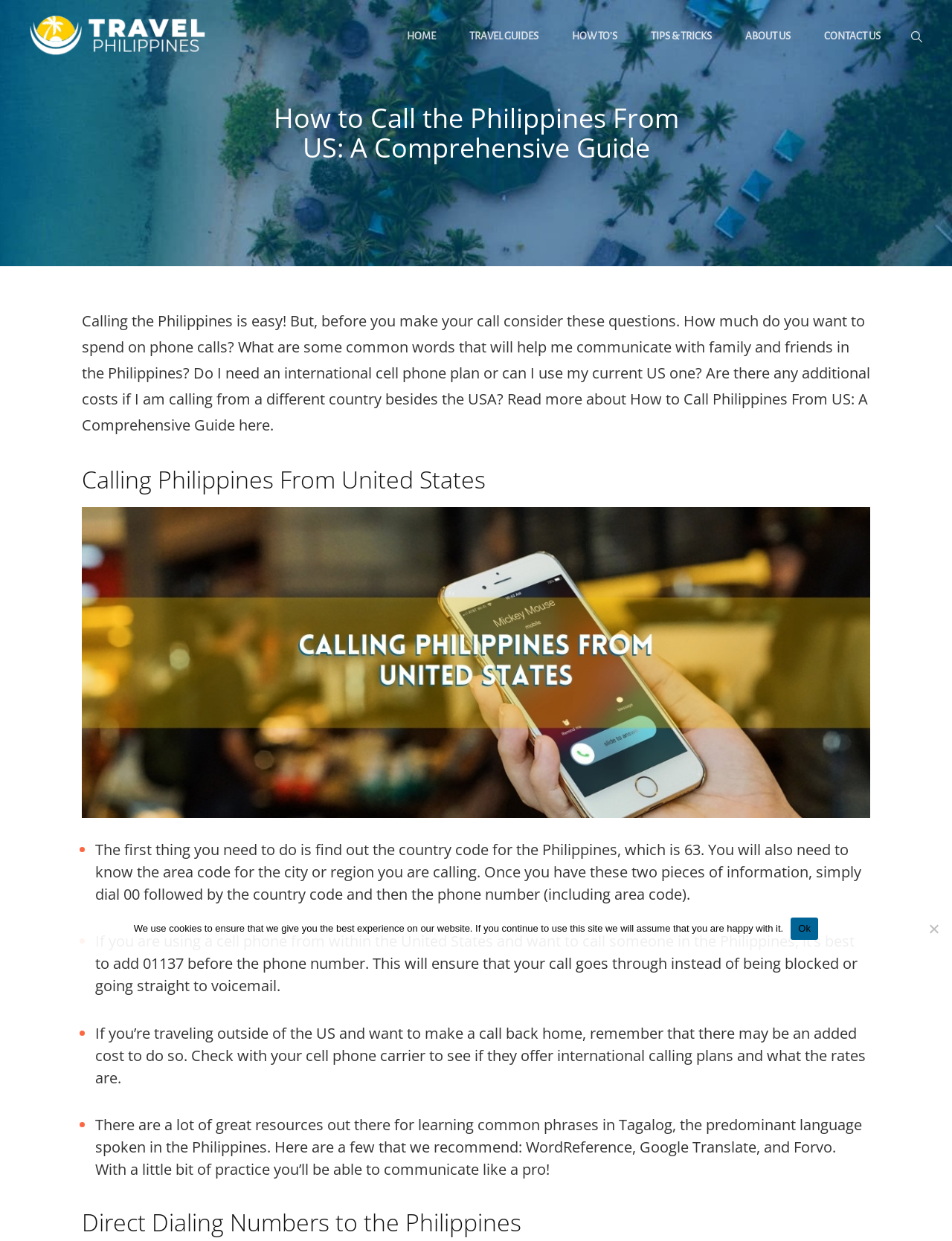Determine the bounding box coordinates of the region I should click to achieve the following instruction: "Click HOW TO’S". Ensure the bounding box coordinates are four float numbers between 0 and 1, i.e., [left, top, right, bottom].

[0.585, 0.015, 0.664, 0.045]